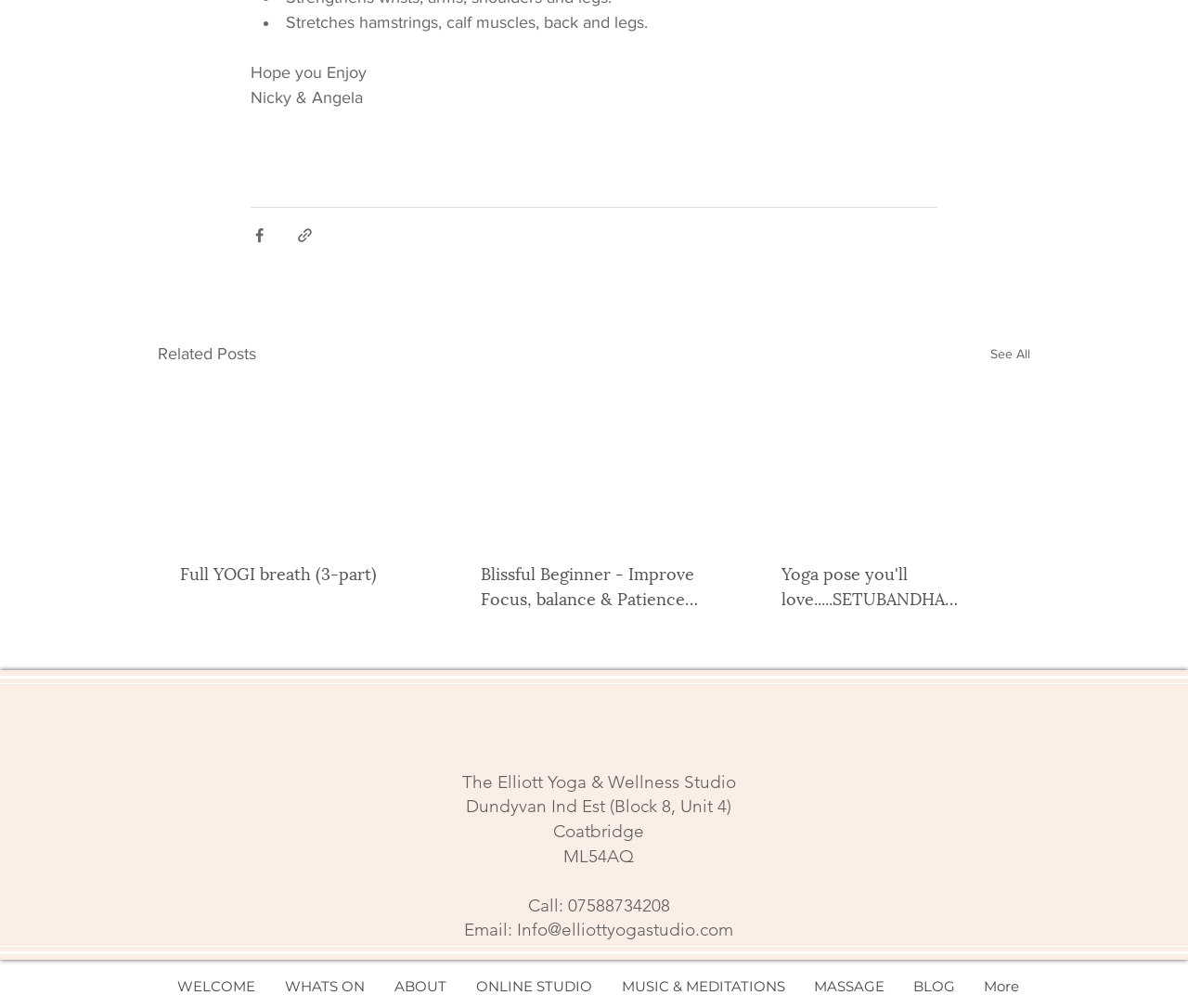Provide the bounding box coordinates of the area you need to click to execute the following instruction: "Read the blog".

[0.756, 0.957, 0.816, 1.0]